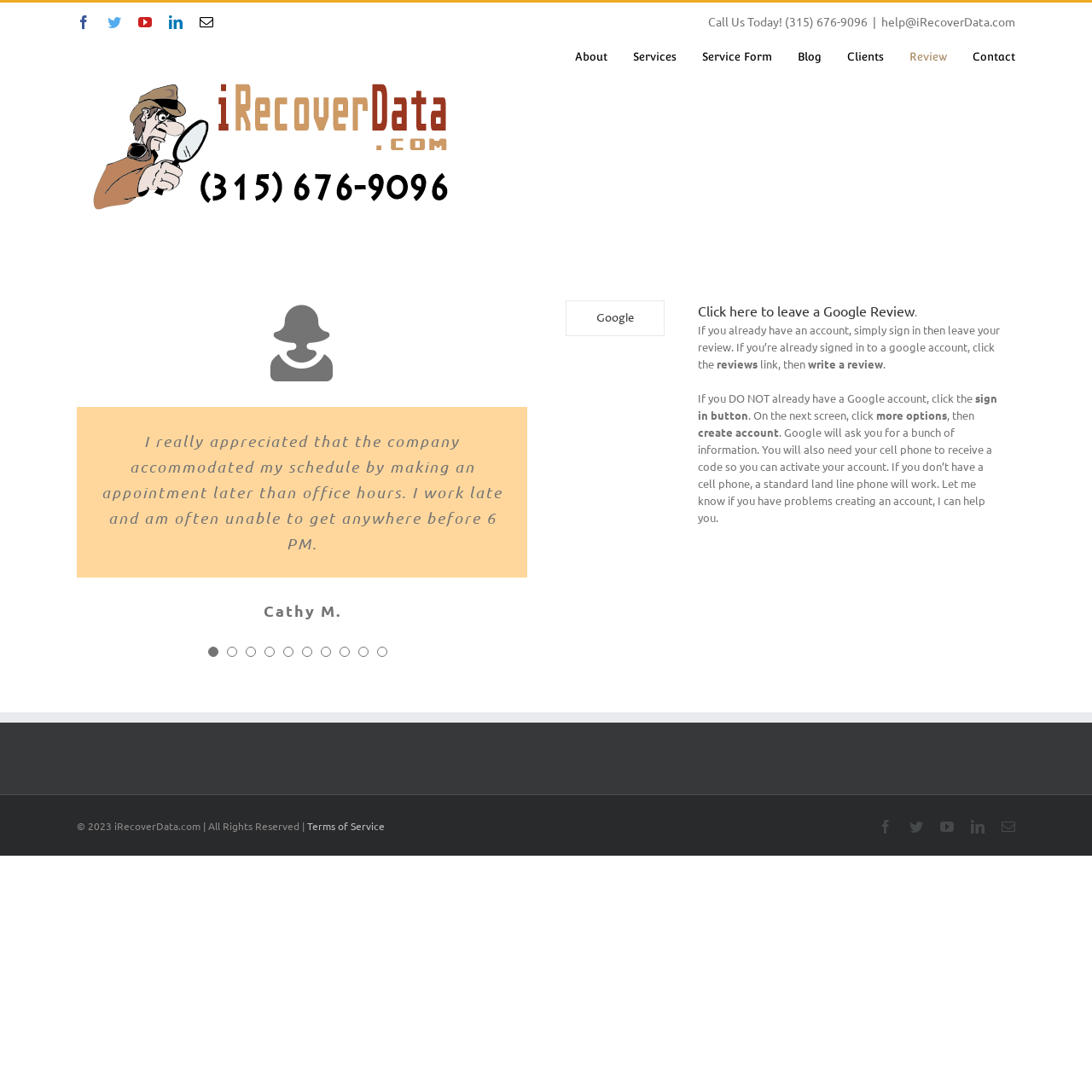Determine the bounding box coordinates of the region I should click to achieve the following instruction: "Click the About link". Ensure the bounding box coordinates are four float numbers between 0 and 1, i.e., [left, top, right, bottom].

[0.527, 0.038, 0.556, 0.066]